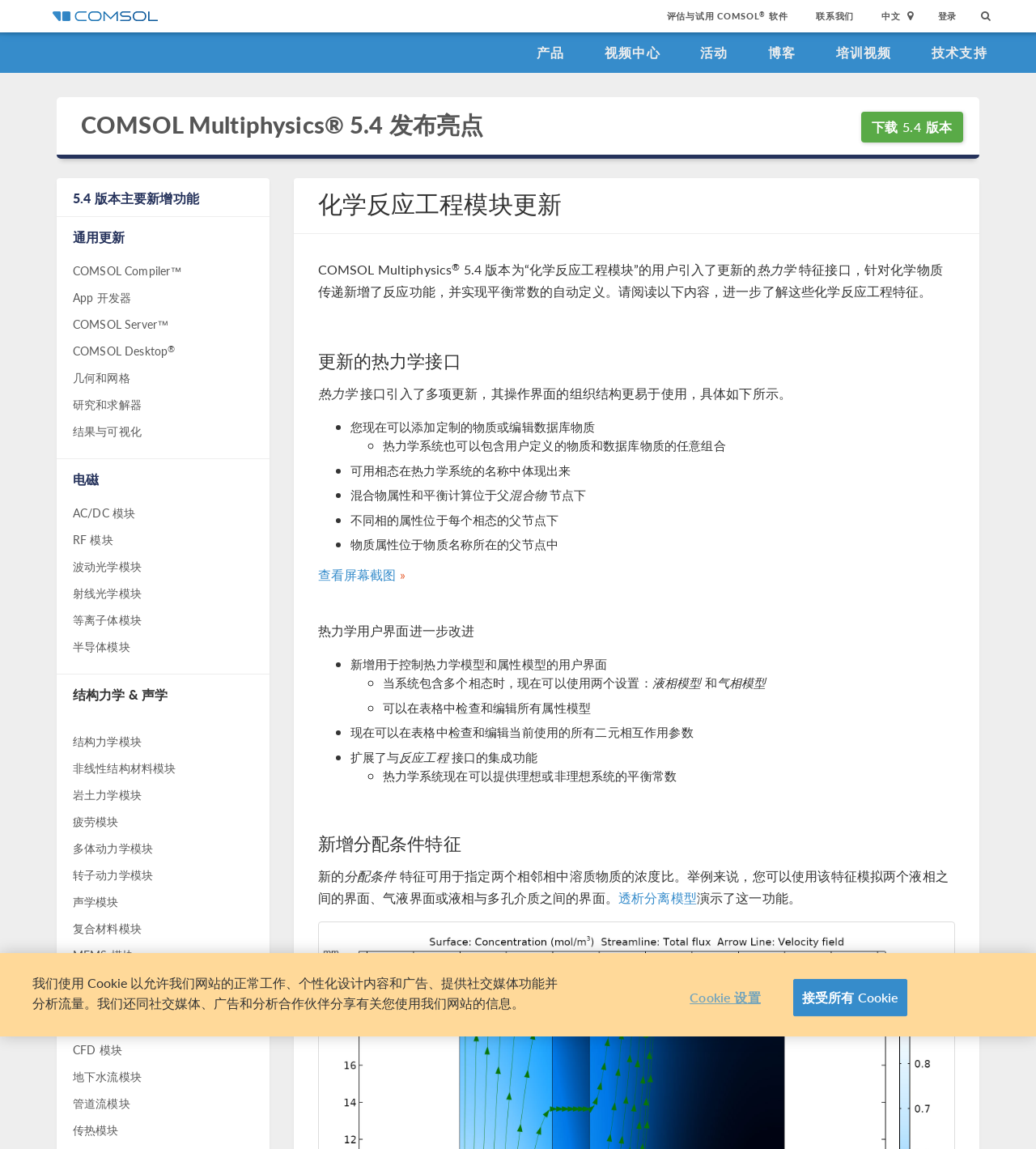Describe all visible elements and their arrangement on the webpage.

The webpage is about the updates of the "Chemical Reaction Engineering Module" in COMSOL Multiphysics 5.4 version. At the top, there is a navigation bar with links to "COMSOL", "Evaluate and Try COMSOL Software", "Contact Us", "Login", and other options. Below the navigation bar, there is a heading that reads "COMSOL Multiphysics 5.4 Release Highlights".

The main content of the webpage is divided into two sections. The first section is about the updates of the Chemical Reaction Engineering Module, which includes a heading, a brief introduction, and a list of new features. The introduction explains that the 5.4 version of the module introduces updates to the thermodynamic interface, which now allows users to add custom substances or edit database substances. The list of new features includes the ability to use a combination of user-defined and database substances, display phase states in the thermodynamic system, and organize properties and equilibrium calculations in a more intuitive way.

The second section is about the improvements to the thermodynamic user interface, which includes a heading, a brief introduction, and a list of new features. The introduction explains that the user interface has been reorganized to make it easier to use. The list of new features includes the ability to control thermodynamic models and property models, and to use two settings when the system contains multiple phases.

Throughout the webpage, there are links to related topics, such as "View Screenshot" and "Download 5.4 Version". There are also several headings and subheadings that help to organize the content and make it easier to read.